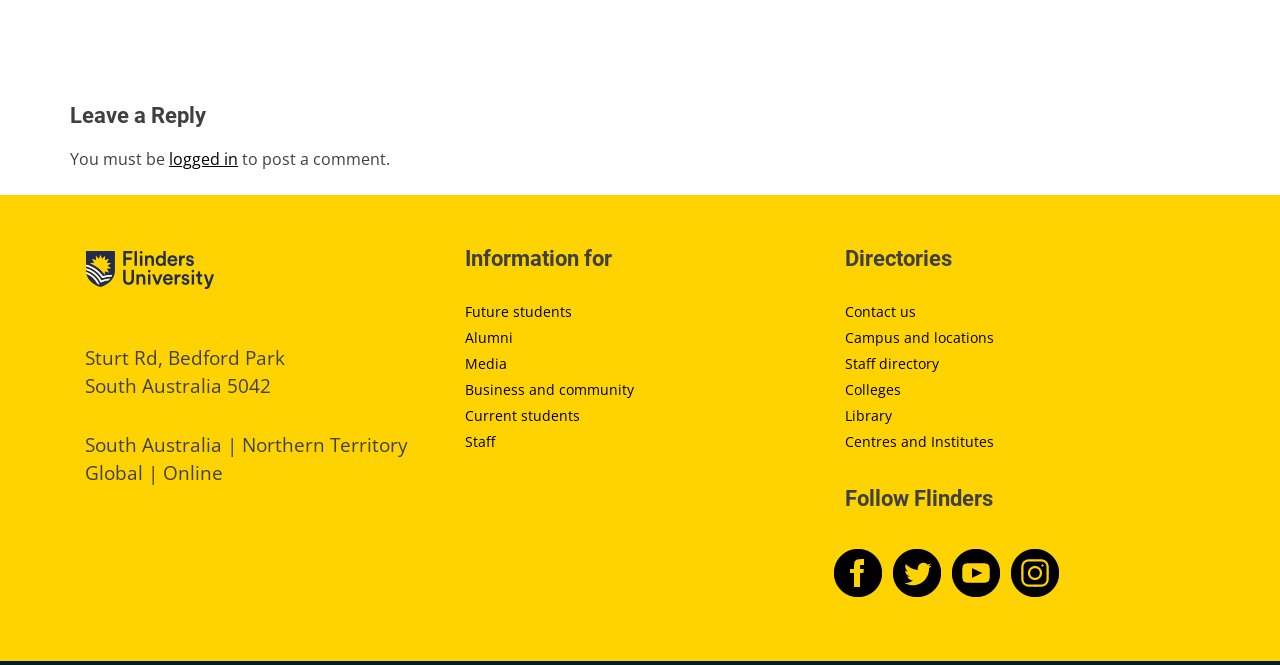Show the bounding box coordinates of the element that should be clicked to complete the task: "View the 'Staff directory'".

[0.66, 0.532, 0.734, 0.561]